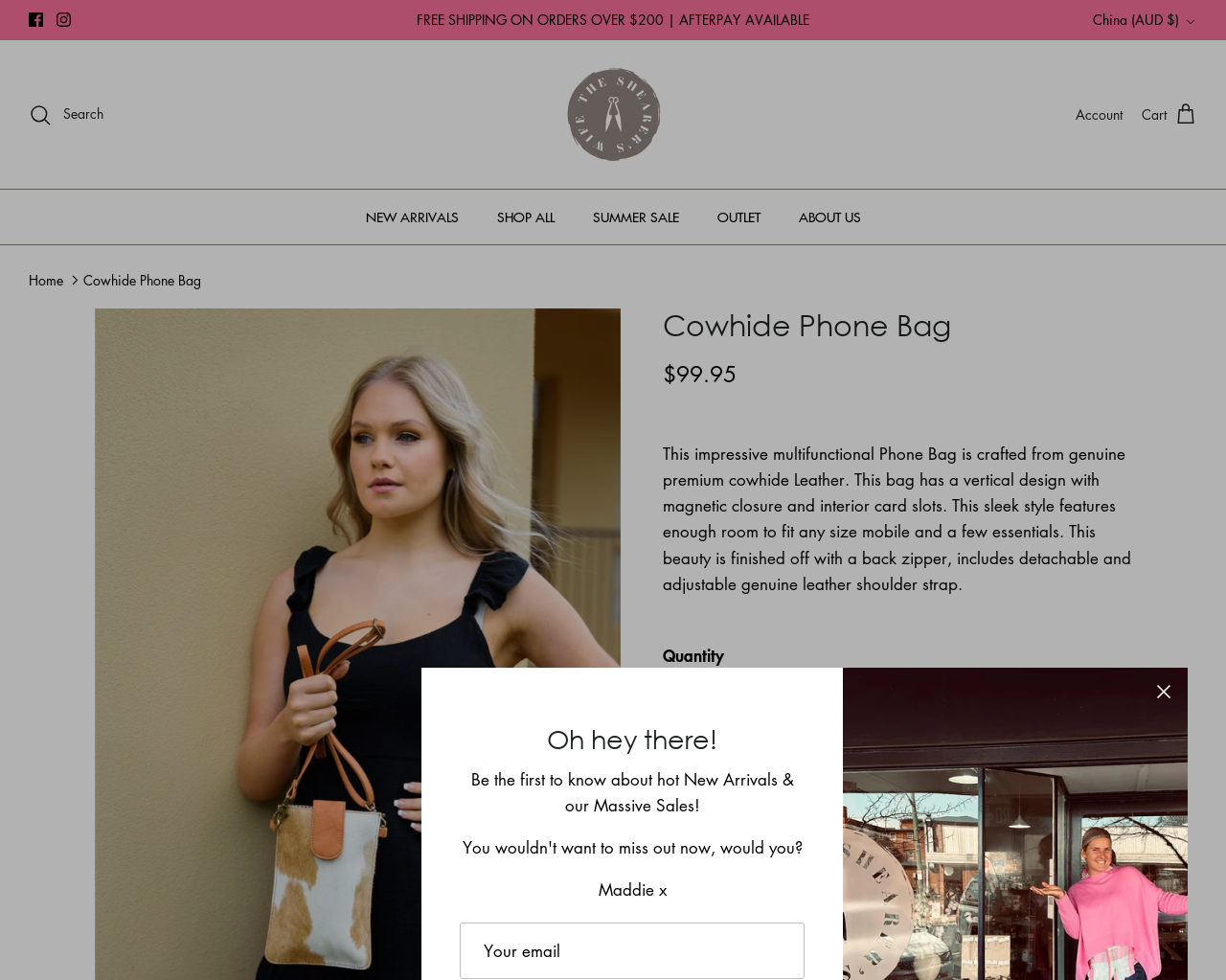What is the name of the company or brand?
Based on the content of the image, thoroughly explain and answer the question.

The name of the company or brand can be found in the top navigation bar, where it is displayed as 'THE SHEARER'S WIFE', and also in the logo image.